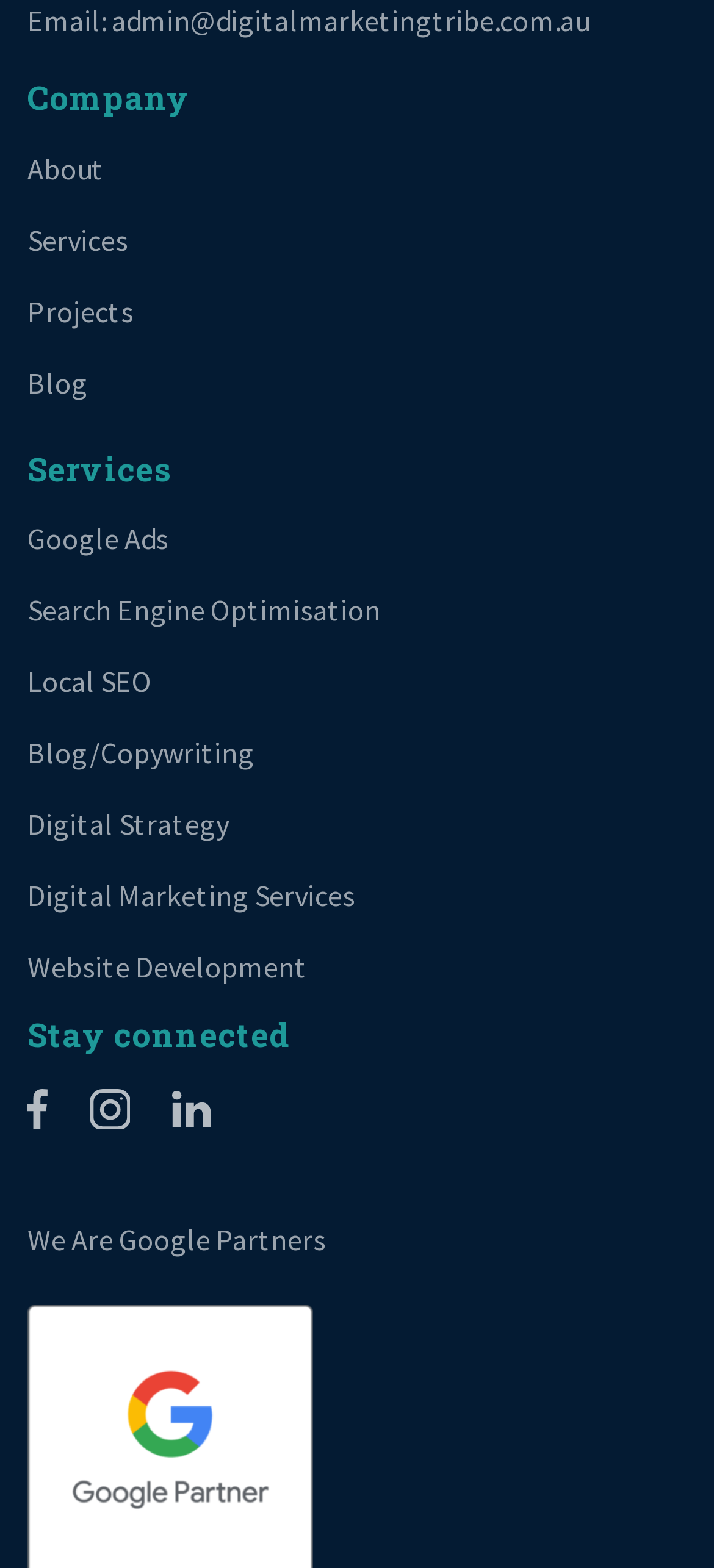What is the company email?
Please analyze the image and answer the question with as much detail as possible.

The company email can be found at the top of the webpage, where it says 'Email:' followed by the email address 'admin@digitalmarketingtribe.com.au'.